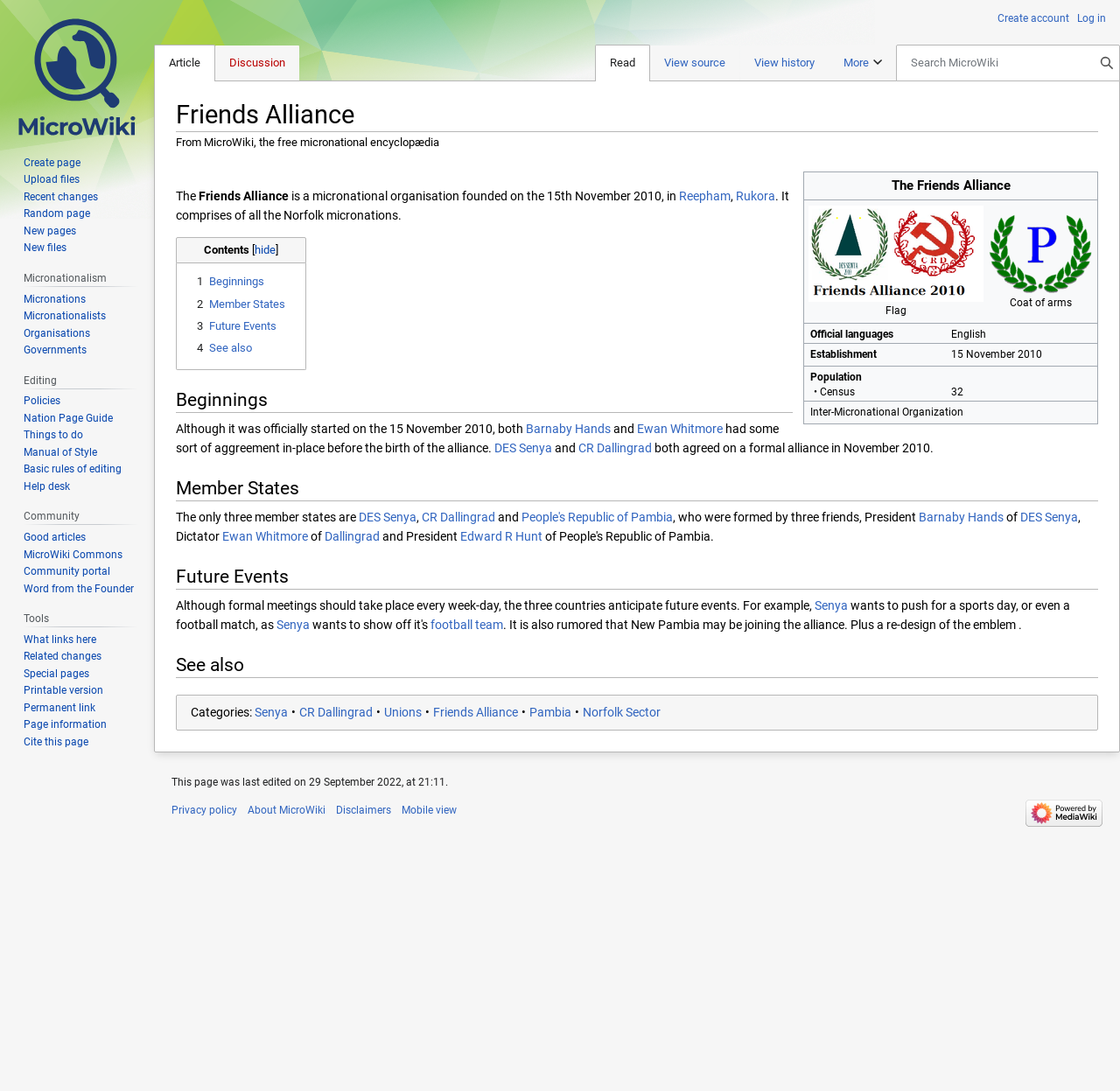Please provide a comprehensive answer to the question below using the information from the image: When was the Friends Alliance founded?

The webpage mentions '15 November 2010' as the establishment date of the Friends Alliance, which is stated in the table under the 'Establishment' column.